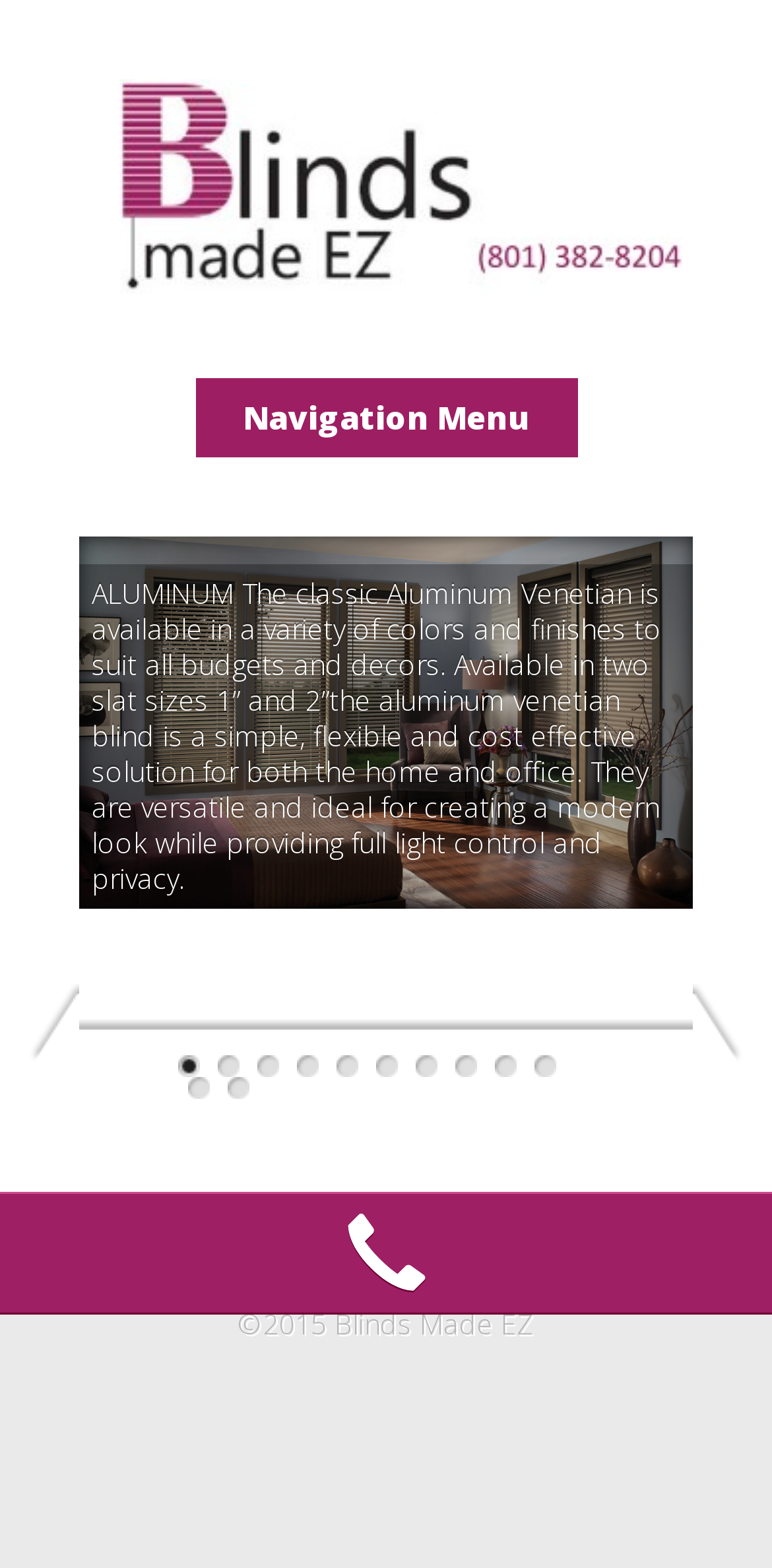Locate the bounding box coordinates of the area you need to click to fulfill this instruction: 'Click on the navigation menu'. The coordinates must be in the form of four float numbers ranging from 0 to 1: [left, top, right, bottom].

[0.253, 0.241, 0.747, 0.292]